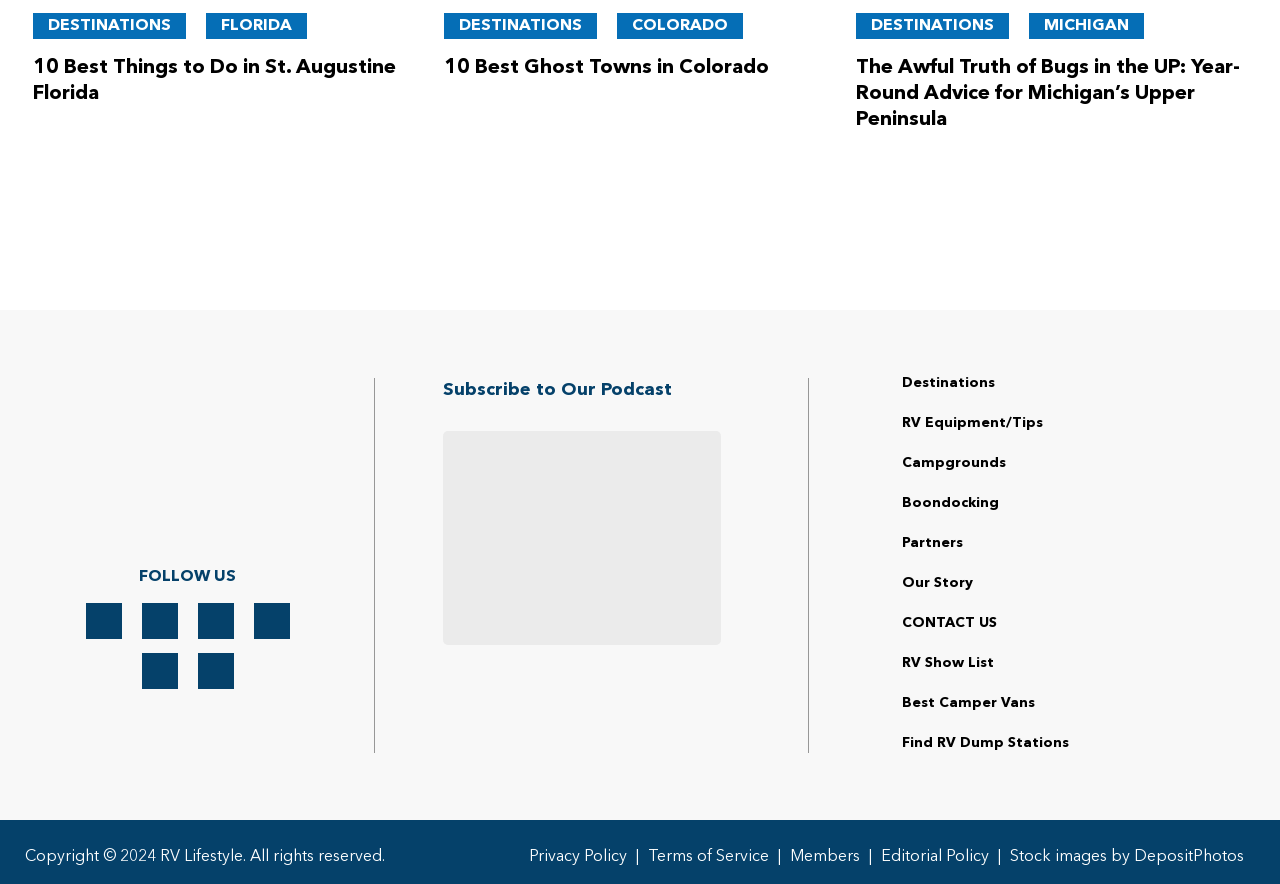What is the name of the logo in the top-left corner?
Using the visual information from the image, give a one-word or short-phrase answer.

RV_lifestyle_logo_v4